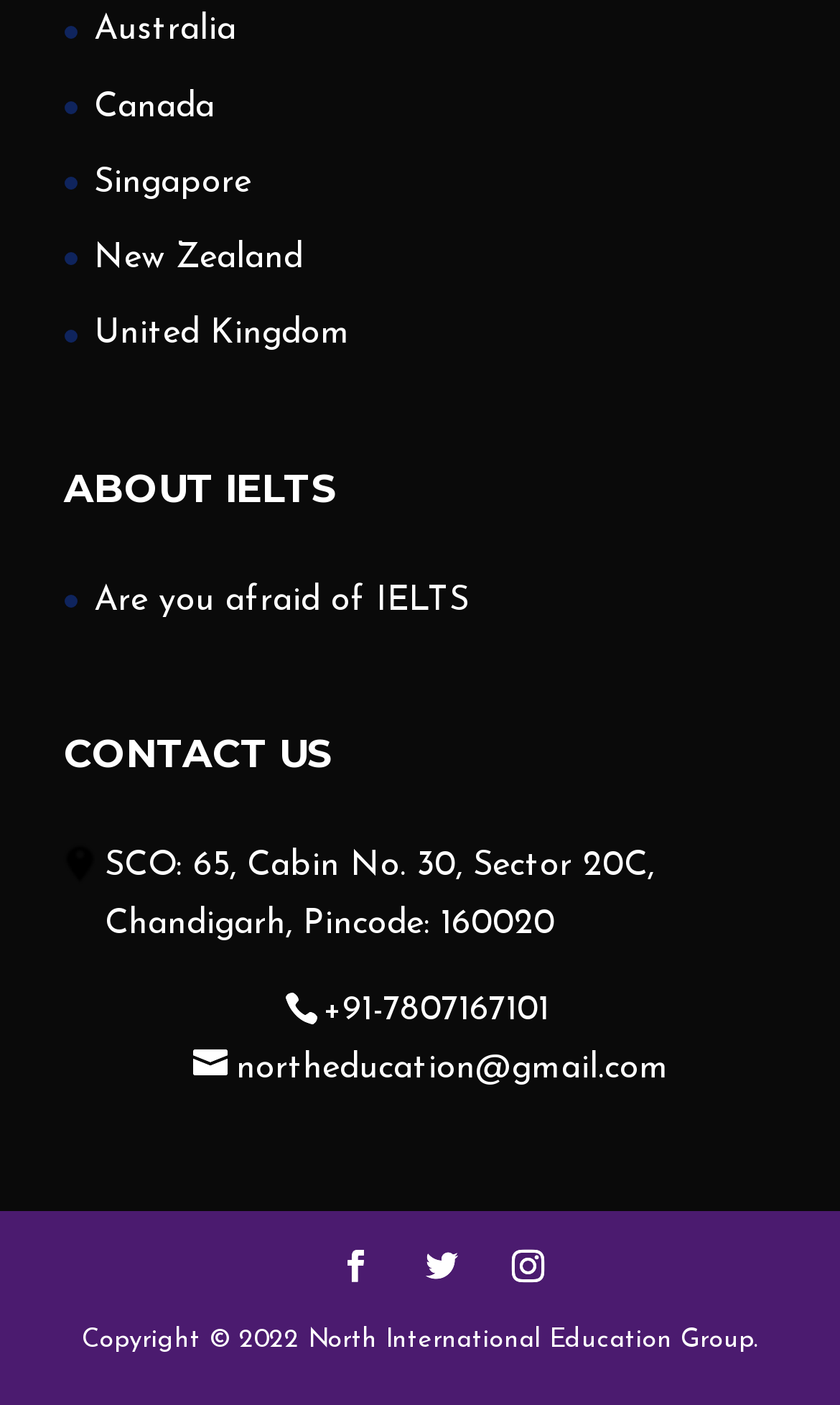What countries are listed on the webpage?
Using the image as a reference, answer the question with a short word or phrase.

Australia, Canada, Singapore, New Zealand, United Kingdom